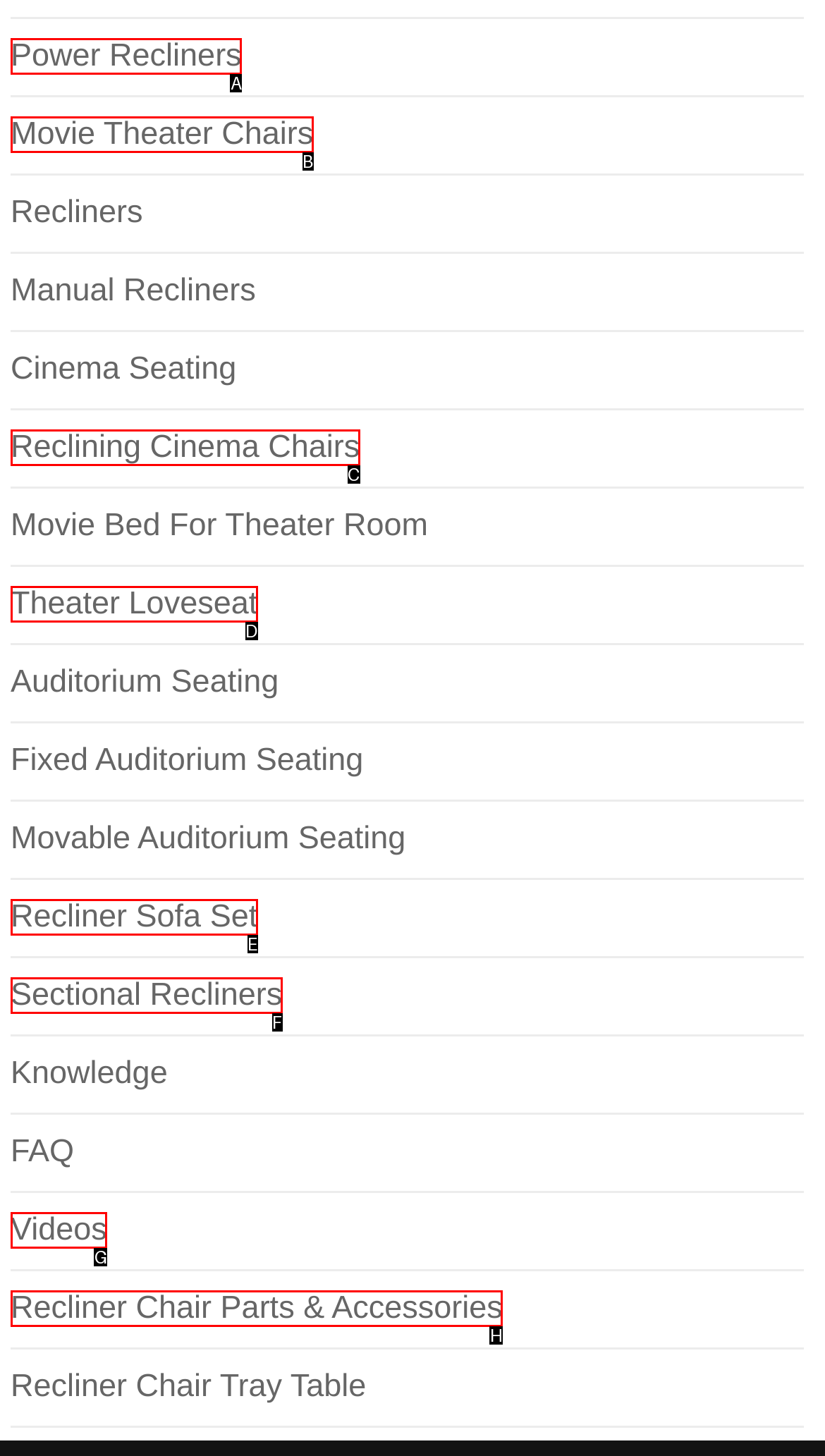Select the HTML element that best fits the description: Recliner Sofa Set
Respond with the letter of the correct option from the choices given.

E